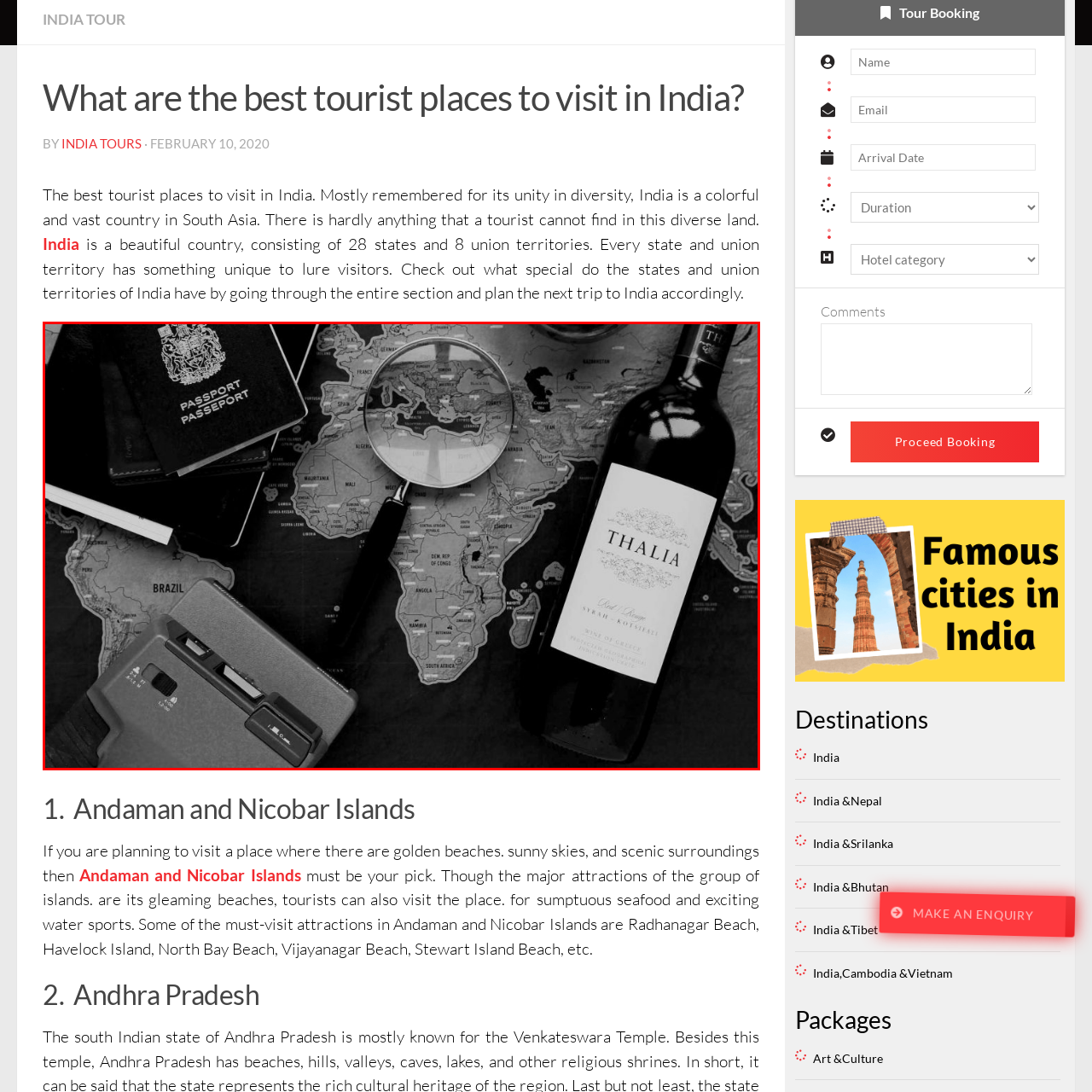Look at the image segment within the red box, What is the name of the wine bottle? Give a brief response in one word or phrase.

THALIA